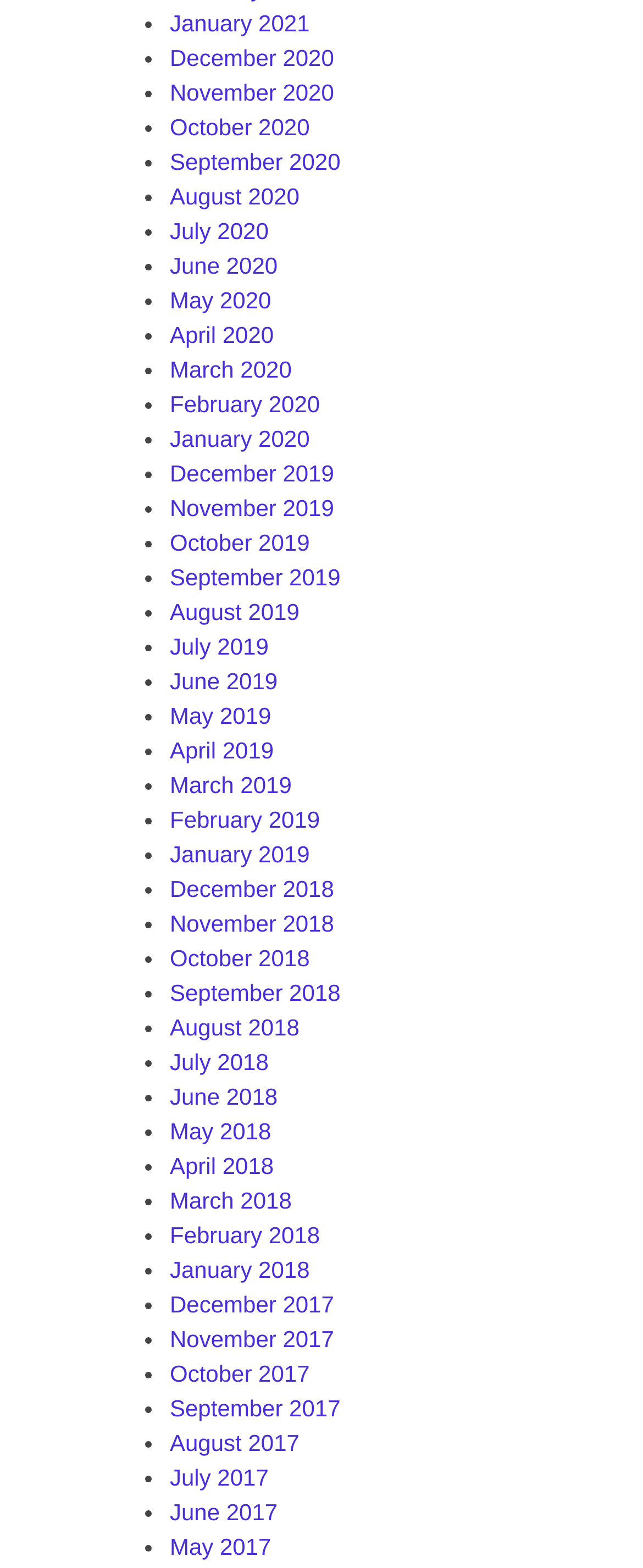Find the bounding box coordinates of the clickable area required to complete the following action: "Browse September 2020".

[0.264, 0.095, 0.53, 0.112]